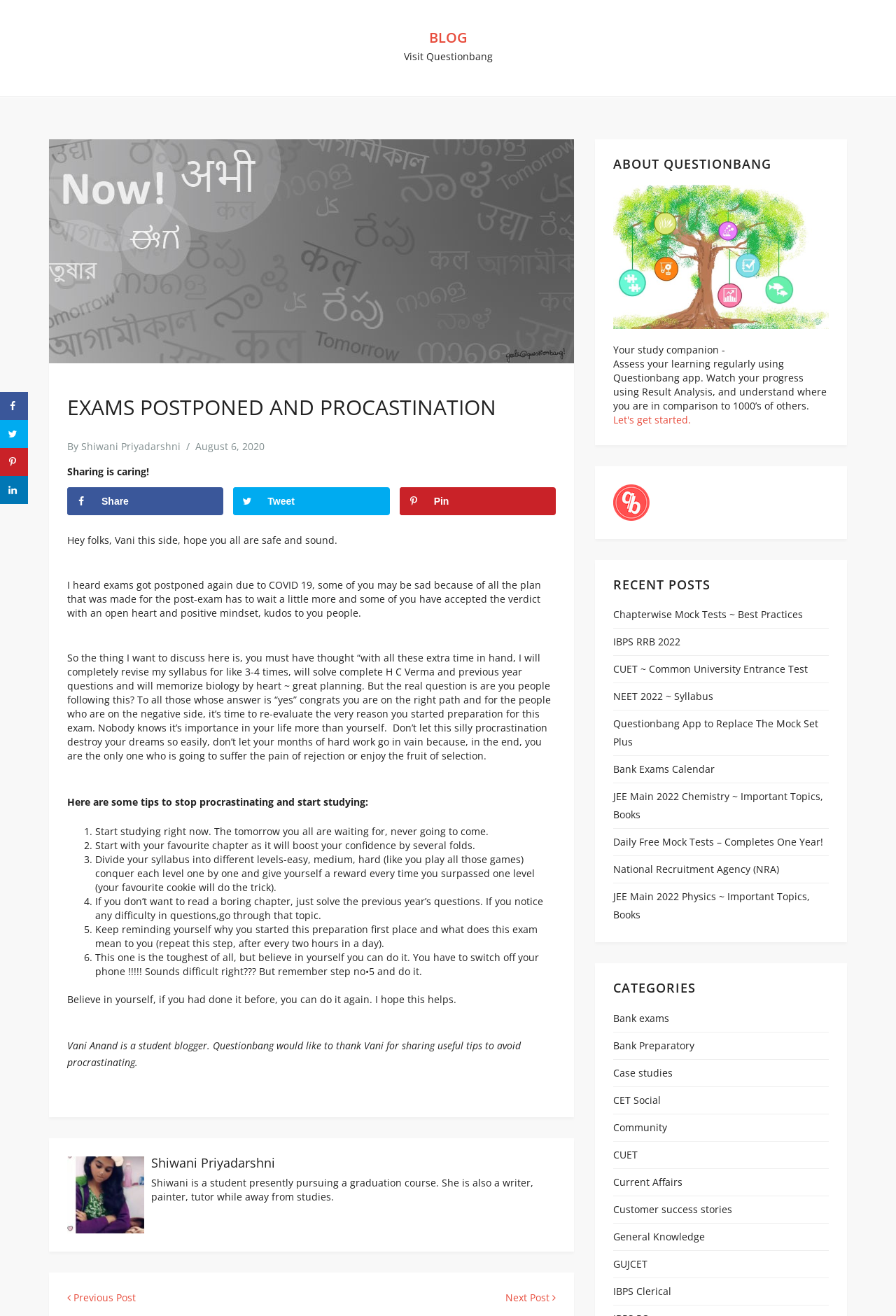What is the purpose of the blog post?
Please provide a single word or phrase in response based on the screenshot.

To provide tips to avoid procrastination